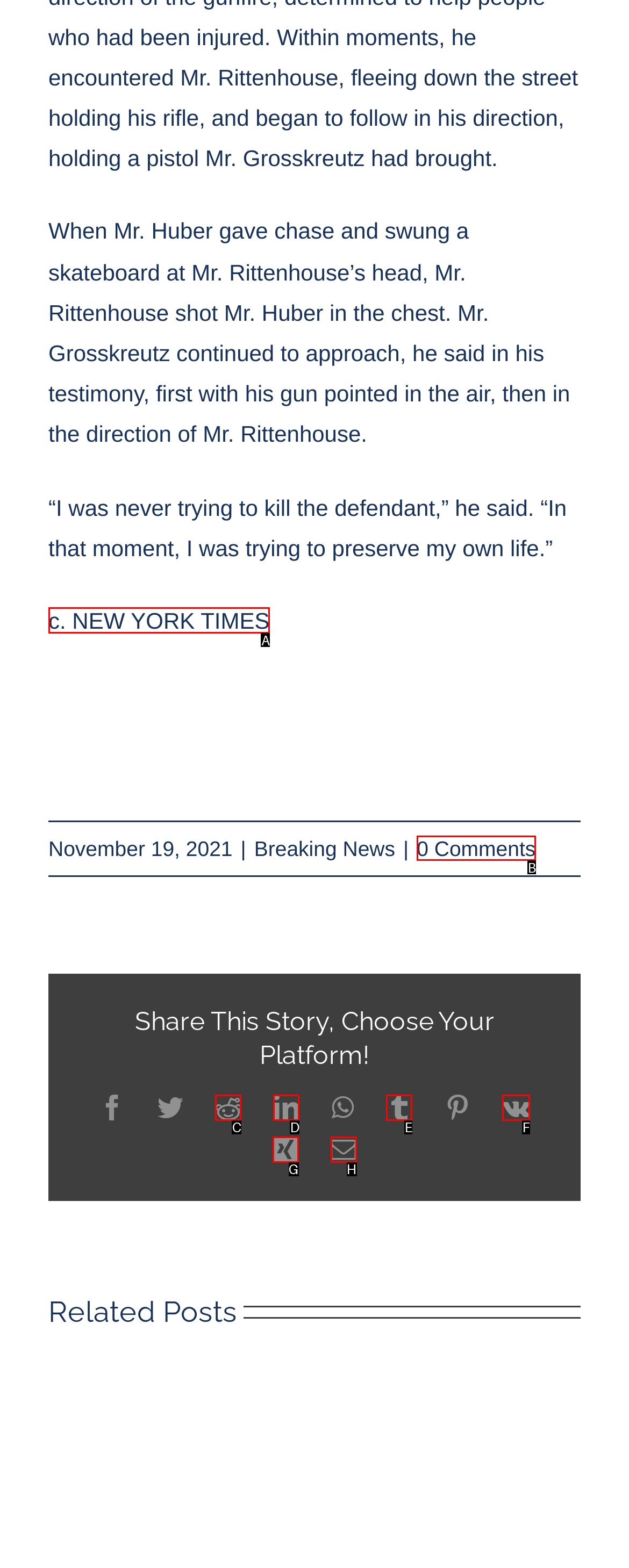From the given options, tell me which letter should be clicked to complete this task: Check the comments
Answer with the letter only.

B